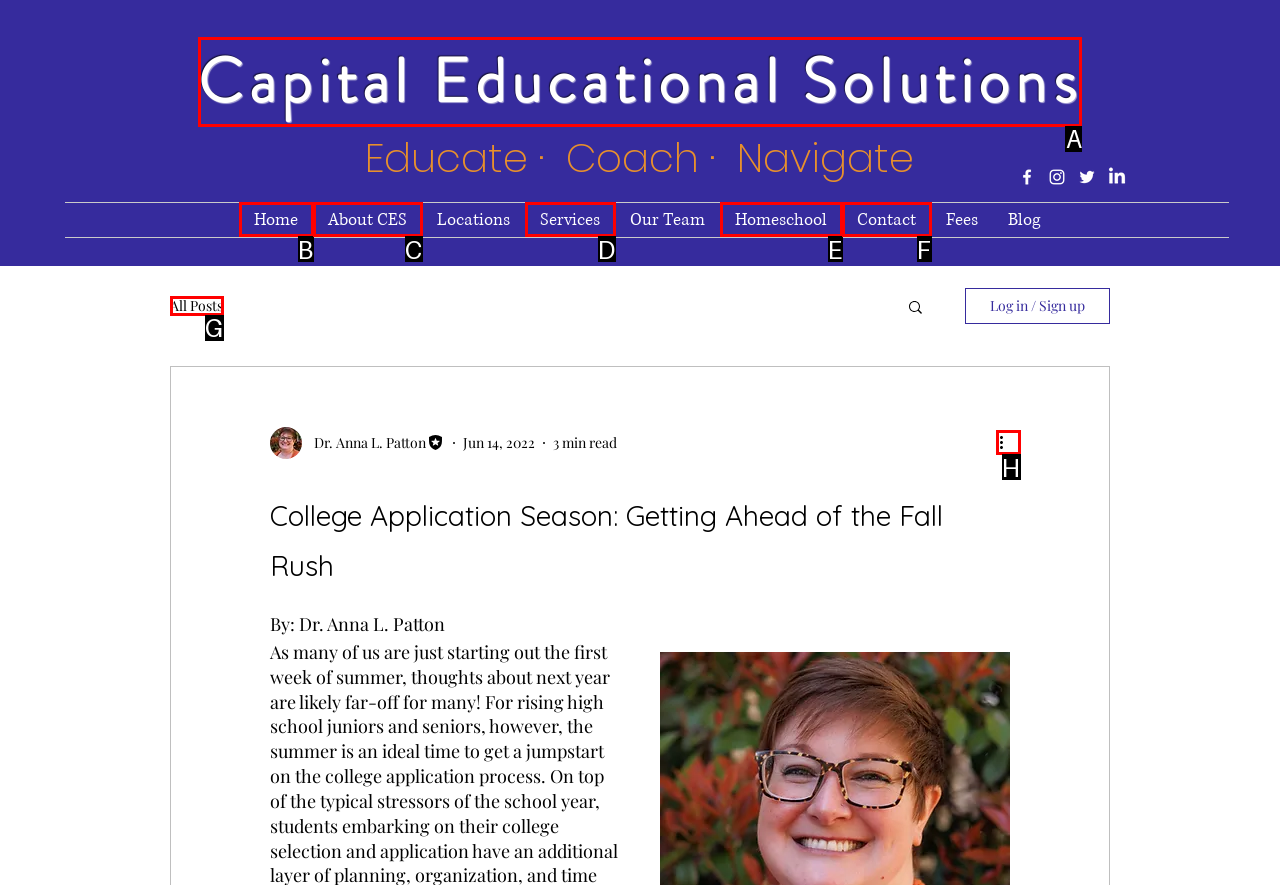Determine which HTML element matches the given description: Homeschool. Provide the corresponding option's letter directly.

E